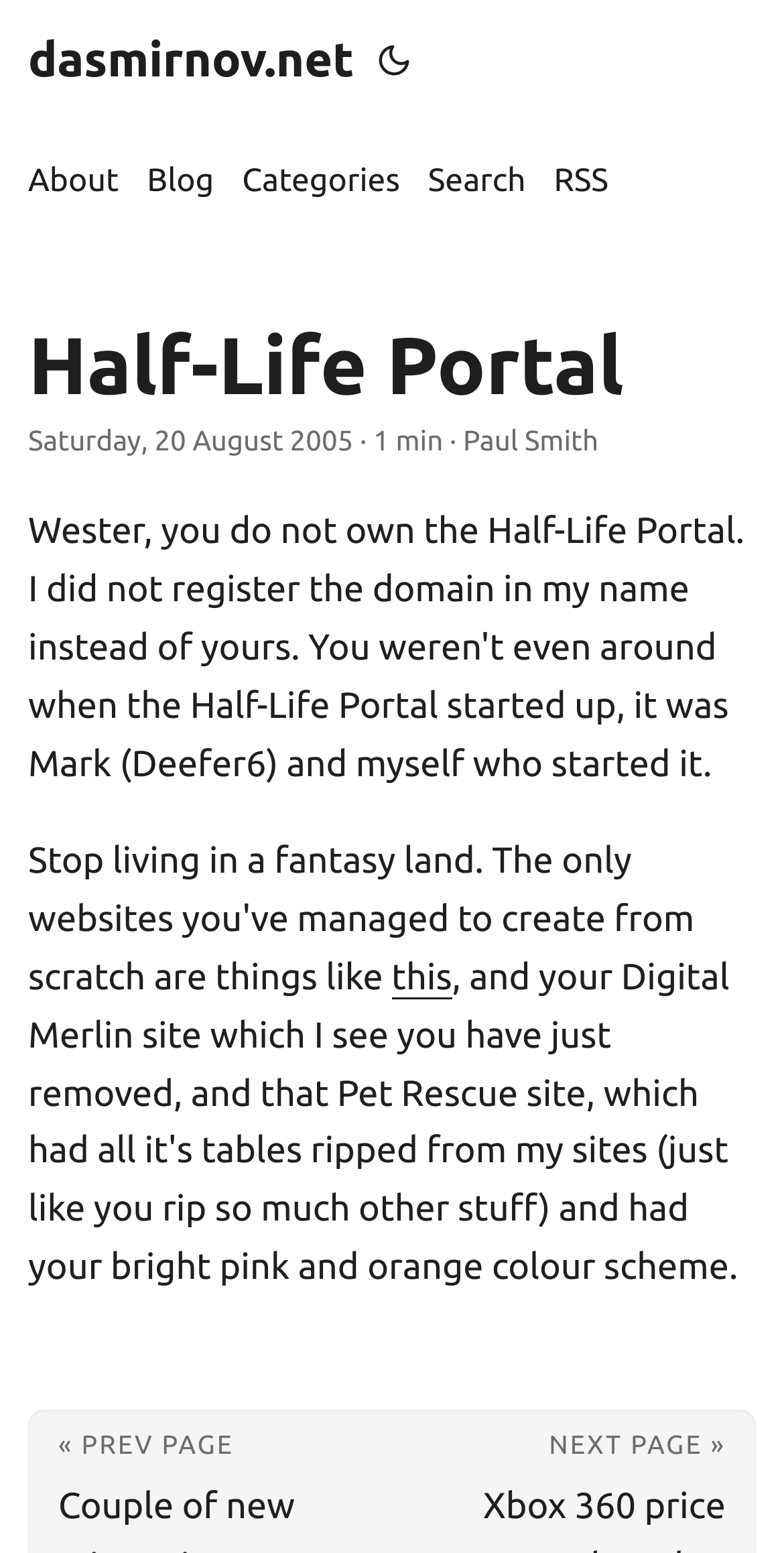Find the bounding box coordinates of the clickable region needed to perform the following instruction: "click this". The coordinates should be provided as four float numbers between 0 and 1, i.e., [left, top, right, bottom].

[0.499, 0.616, 0.577, 0.642]